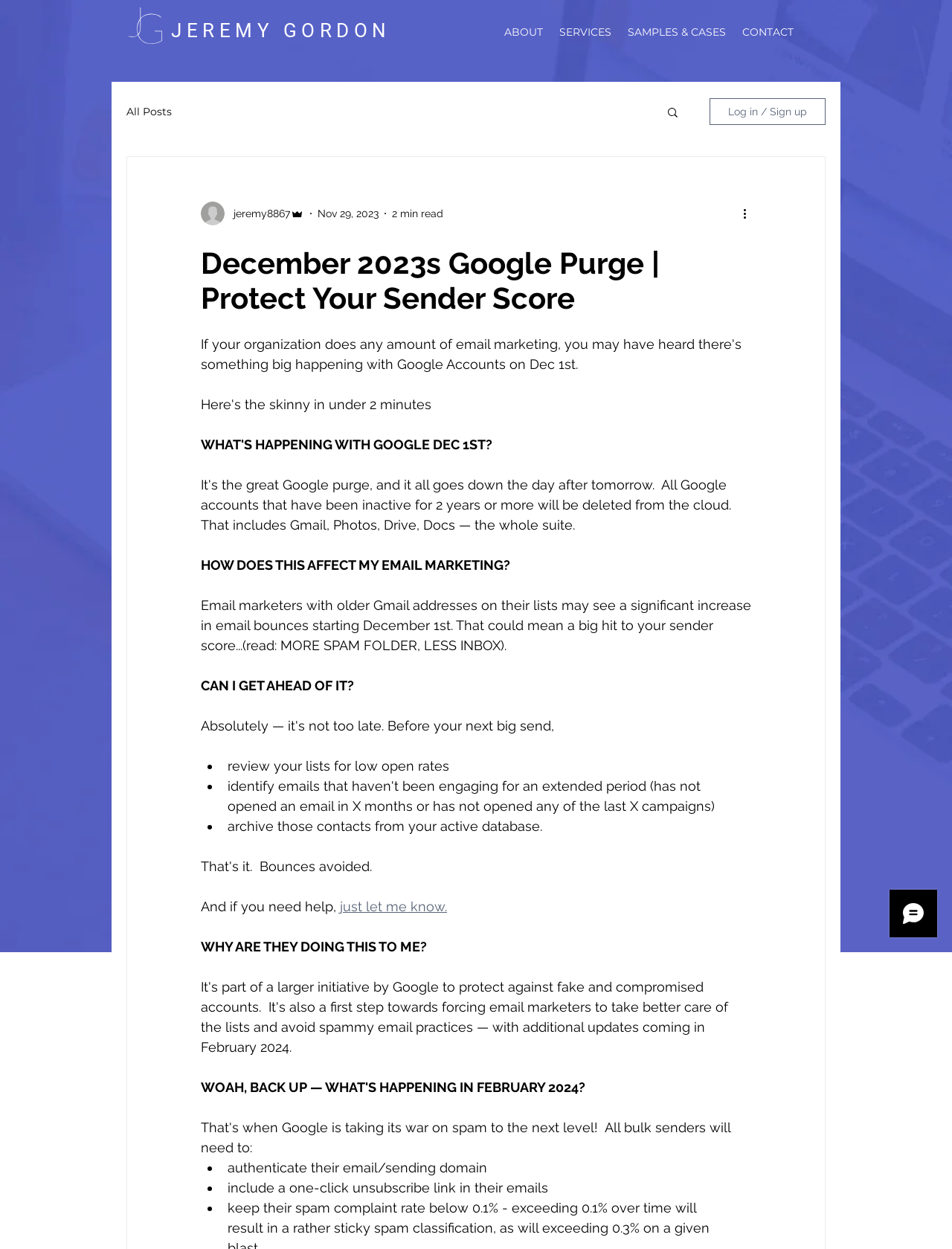Refer to the screenshot and answer the following question in detail:
What is the purpose of the blog post?

The blog post appears to be informing readers about changes that Google is making, specifically related to email marketing, and how it may affect sender scores. The post provides information on what is happening and how to prepare for the changes.